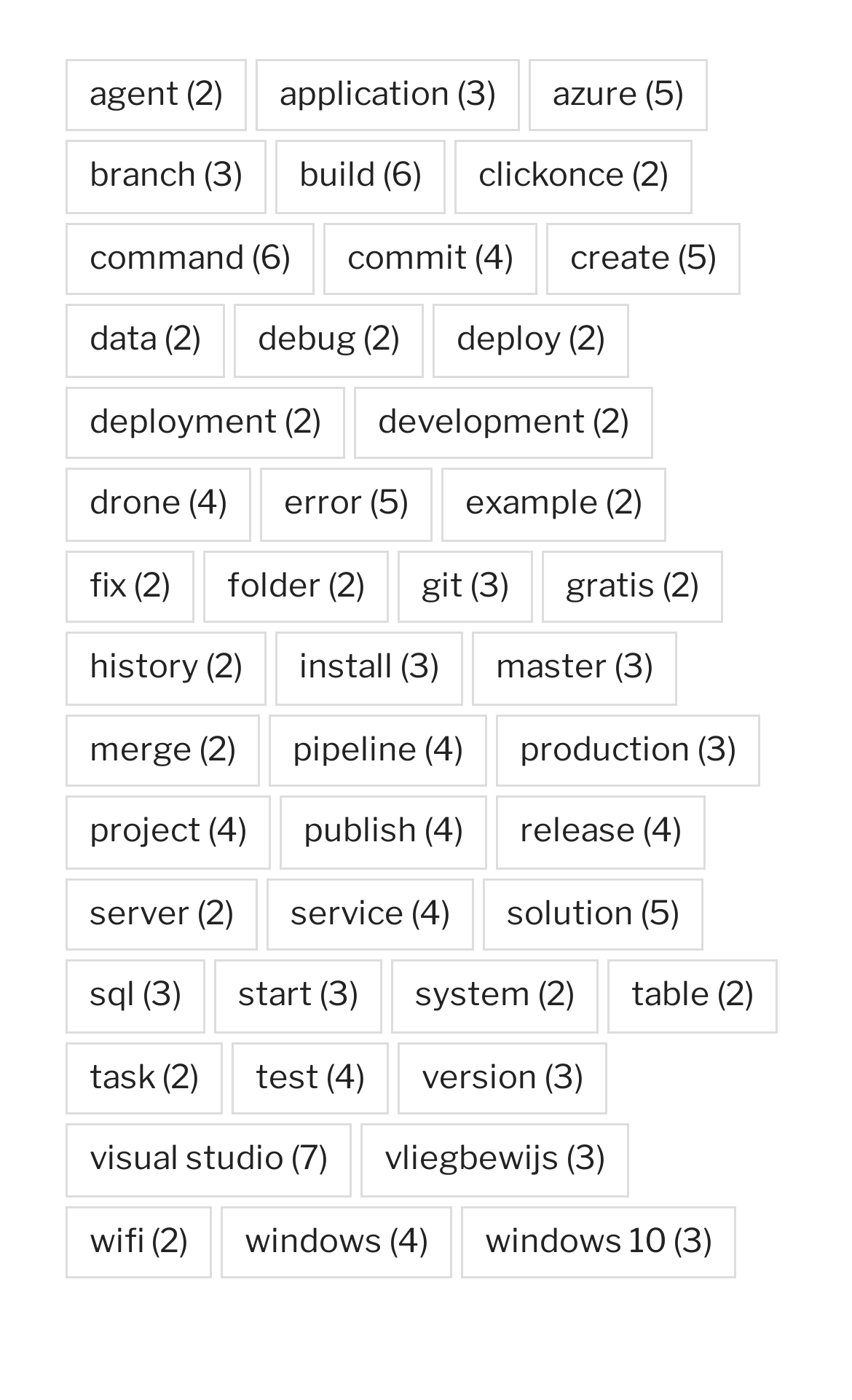What is the vertical position of the 'command' link?
Refer to the screenshot and respond with a concise word or phrase.

above 'commit'